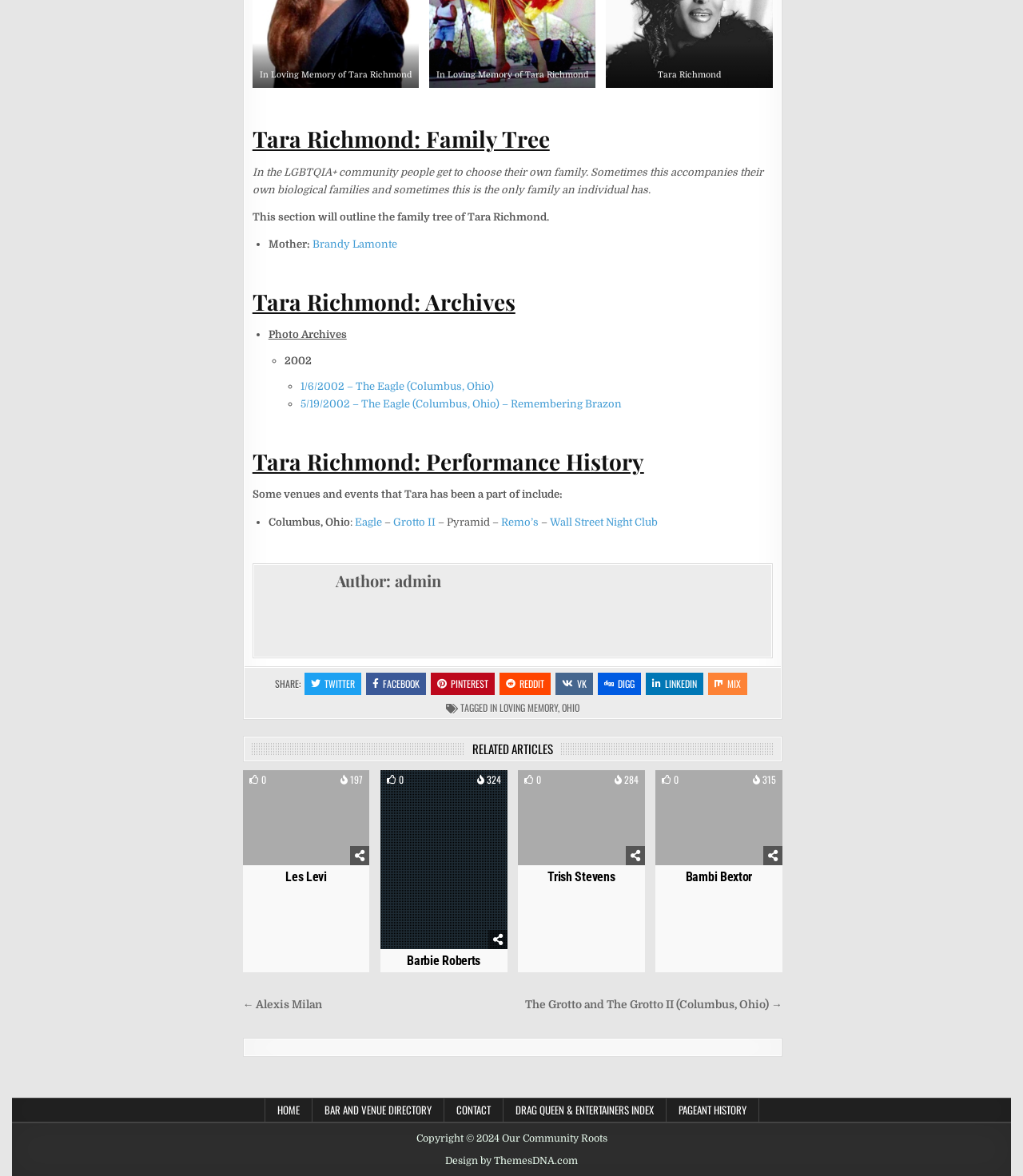Please locate the bounding box coordinates of the region I need to click to follow this instruction: "Search for a topic".

None